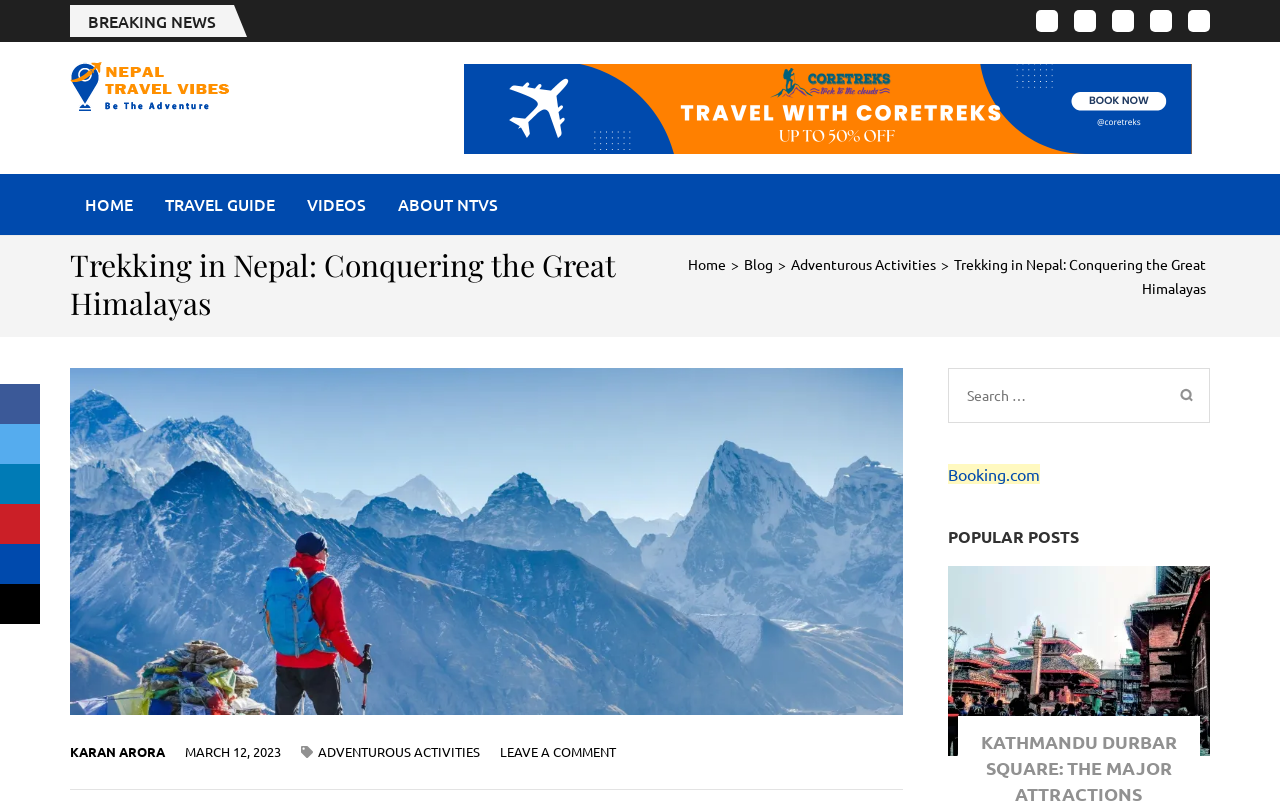Please identify the primary heading of the webpage and give its text content.

Trekking in Nepal: Conquering the Great Himalayas